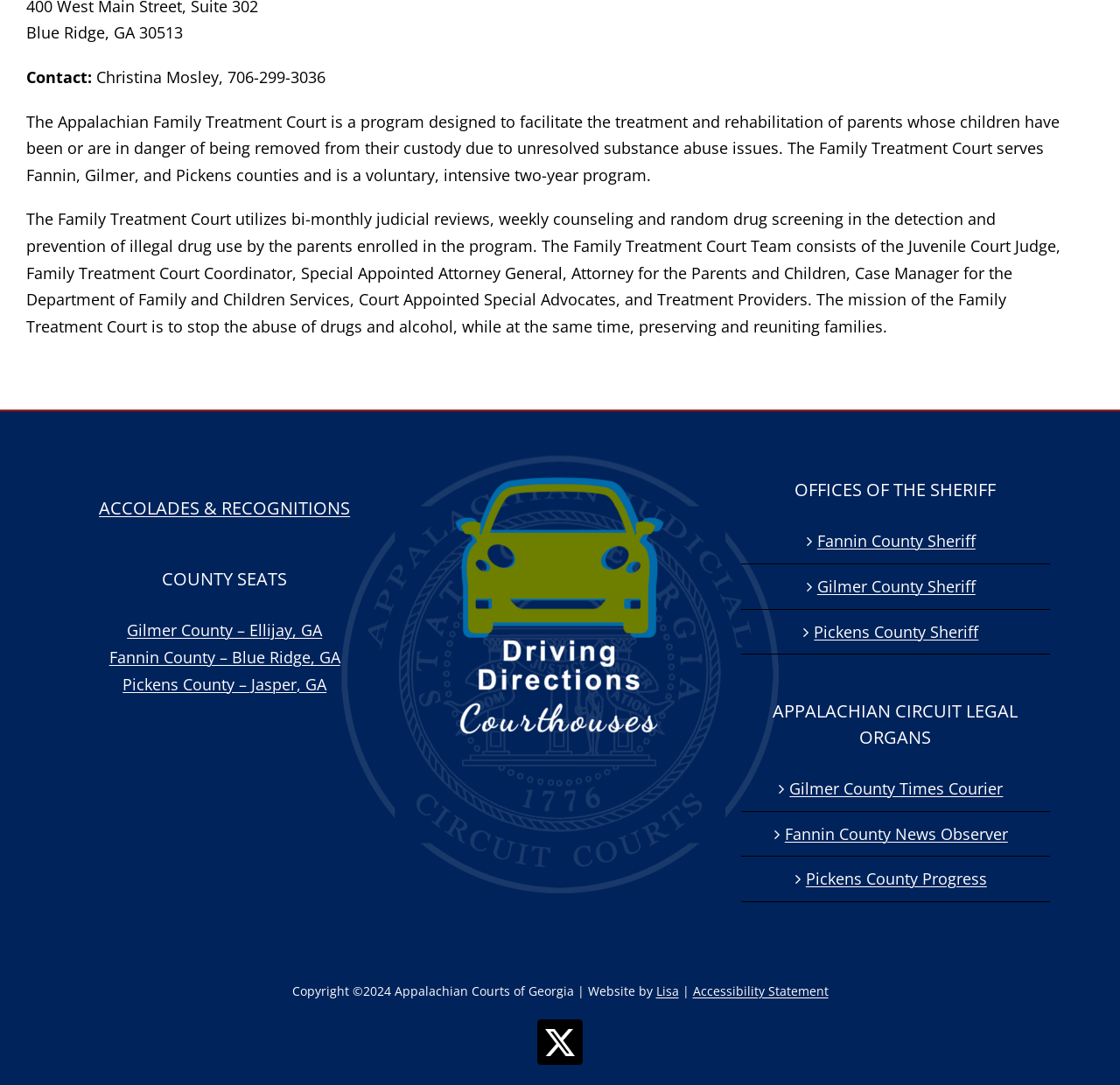Please identify the bounding box coordinates of the element that needs to be clicked to perform the following instruction: "Close the current window".

[0.48, 0.939, 0.52, 0.981]